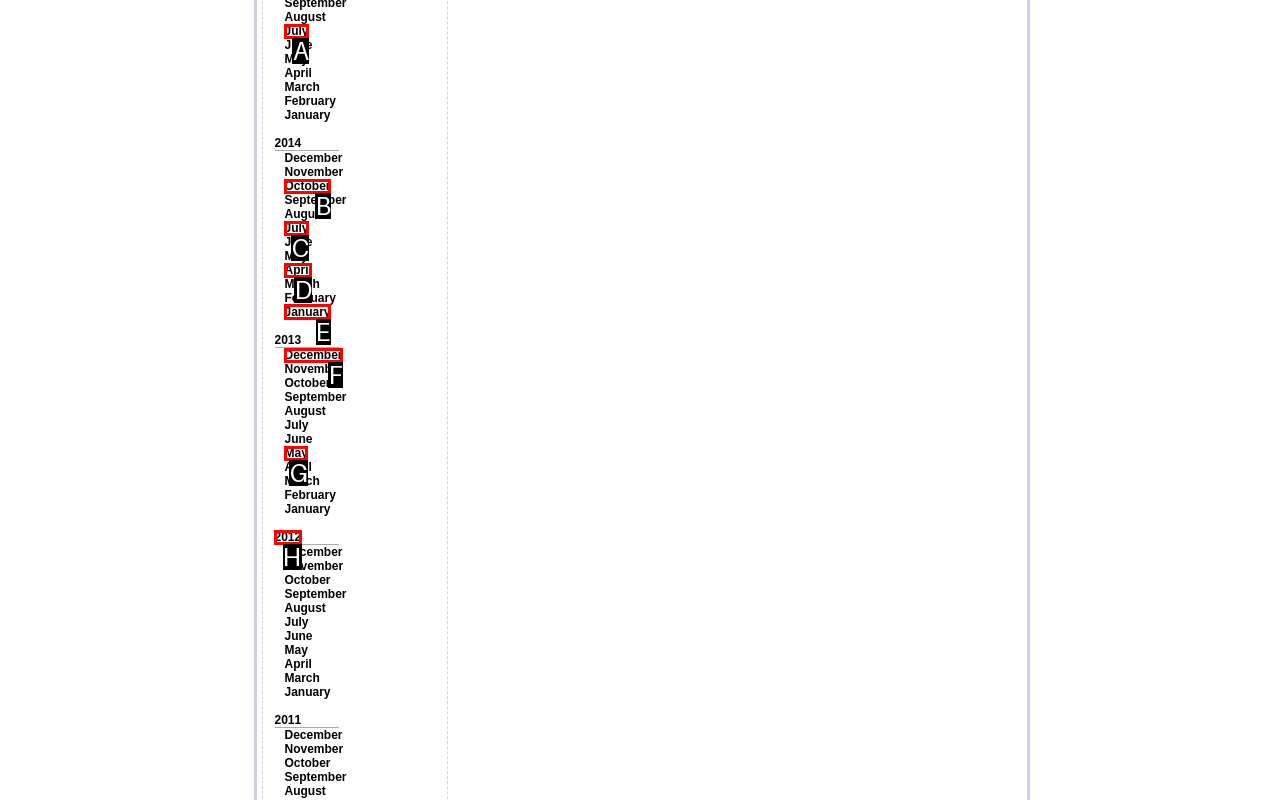Identify the correct HTML element to click to accomplish this task: Go to January
Respond with the letter corresponding to the correct choice.

E